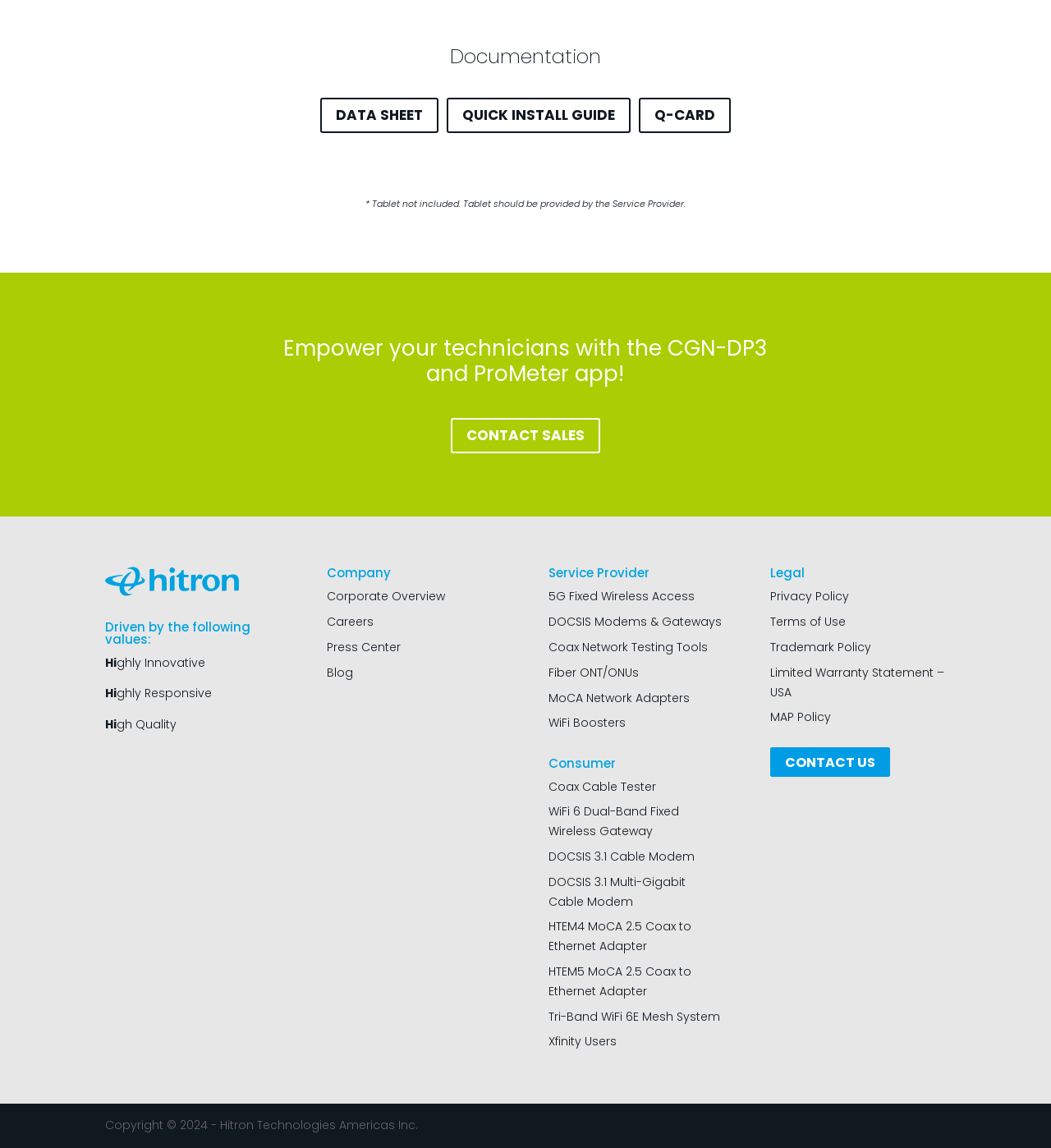Please specify the bounding box coordinates of the clickable region necessary for completing the following instruction: "Explore 5G Fixed Wireless Access". The coordinates must consist of four float numbers between 0 and 1, i.e., [left, top, right, bottom].

[0.522, 0.512, 0.661, 0.527]